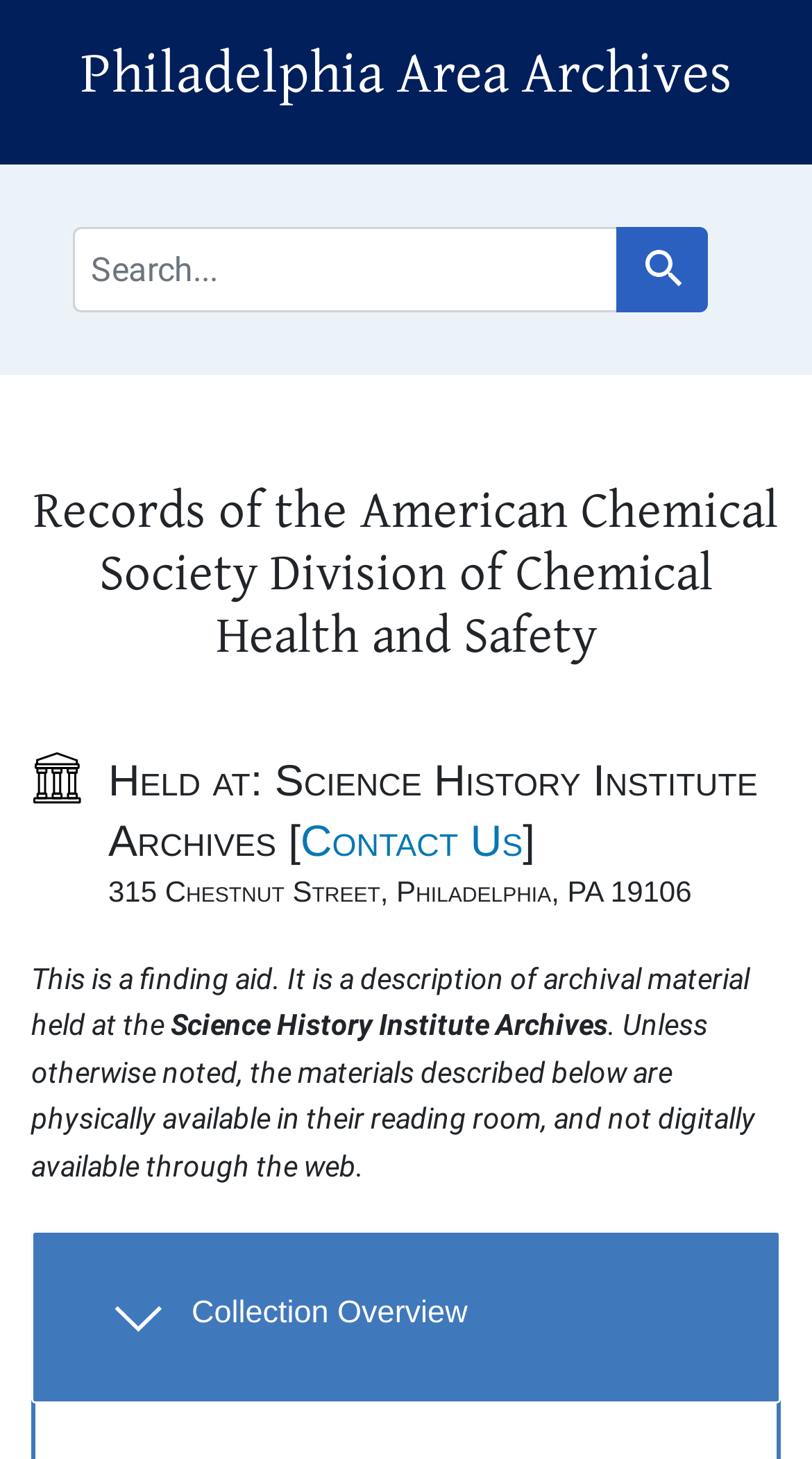Give a detailed account of the webpage, highlighting key information.

This webpage is about the records of the American Chemical Society Division of Chemical Health and Safety, specifically the Philadelphia Area Archives. At the top, there are two links, "Skip to search" and "Skip to main content", followed by a heading that reads "Philadelphia Area Archives". Below this, there is a navigation section labeled "Search", which contains a search bar with a placeholder text "search for" and a "Search" button.

The main content of the page is divided into sections. The first section is headed "Main content", and it contains a header with the title "Records of the American Chemical Society Division of Chemical Health and Safety". Below this, there is a section headed "Notifications". 

The next section provides information about the archive's location, with a static text "Held at: Science History Institute Archives" and a link to "Contact Us". The address of the archive, "315 Chestnut Street, Philadelphia, PA 19106", is also provided. 

A brief description of the archive is given, stating that it is a finding aid and describing the materials held at the Science History Institute Archives. The description also notes that the materials are physically available in the reading room and not digitally available through the web.

Finally, there is a section headed "Overview and metadata sections", which contains a heading "Collection Overview" with a button that is currently expanded, indicating that the collection overview is visible.